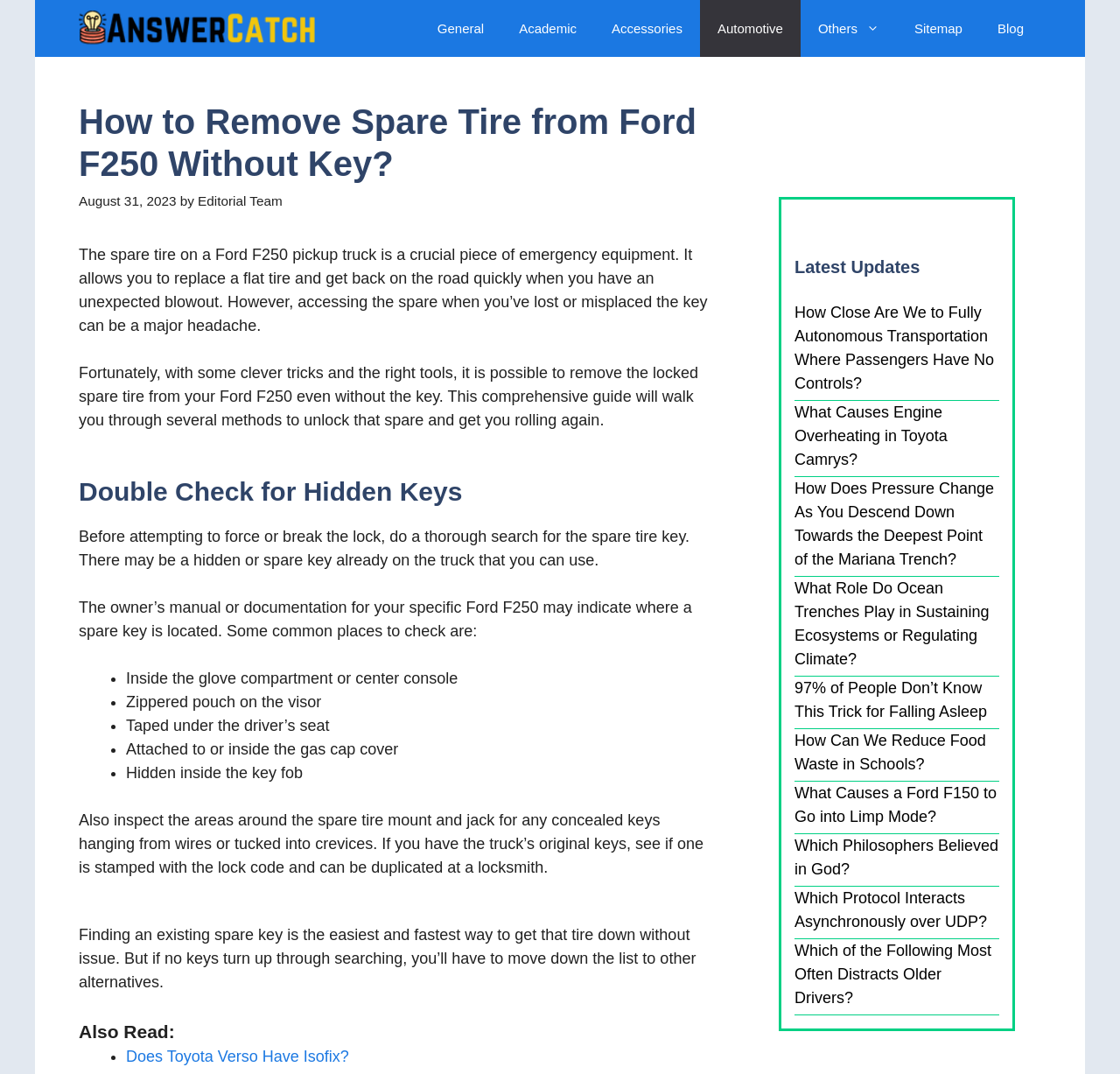Provide a thorough description of the webpage you see.

The webpage is about removing a spare tire from a Ford F250 without a key. At the top, there is a navigation bar with links to different categories, including "General", "Academic", "Accessories", "Automotive", "Others", "Sitemap", and "Blog". 

Below the navigation bar, there is a header section with the title "How to Remove Spare Tire from Ford F250 Without Key?" and a timestamp "August 31, 2023". The author of the article is credited as the "Editorial Team".

The main content of the webpage is divided into sections. The first section explains the importance of the spare tire and the problem of accessing it without a key. The second section, titled "Double Check for Hidden Keys", advises the reader to search for a hidden or spare key before attempting to force or break the lock. This section includes a list of common places to check for a spare key, such as the glove compartment, center console, visor, and driver's seat.

The rest of the webpage appears to be a continuation of the article, but the content is not fully described in the provided accessibility tree. There are also two complementary sections on the right side of the page, one of which contains a heading "Latest Updates" and links to other articles, such as "How Close Are We to Fully Autonomous Transportation Where Passengers Have No Controls?" and "What Causes Engine Overheating in Toyota Camrys?".